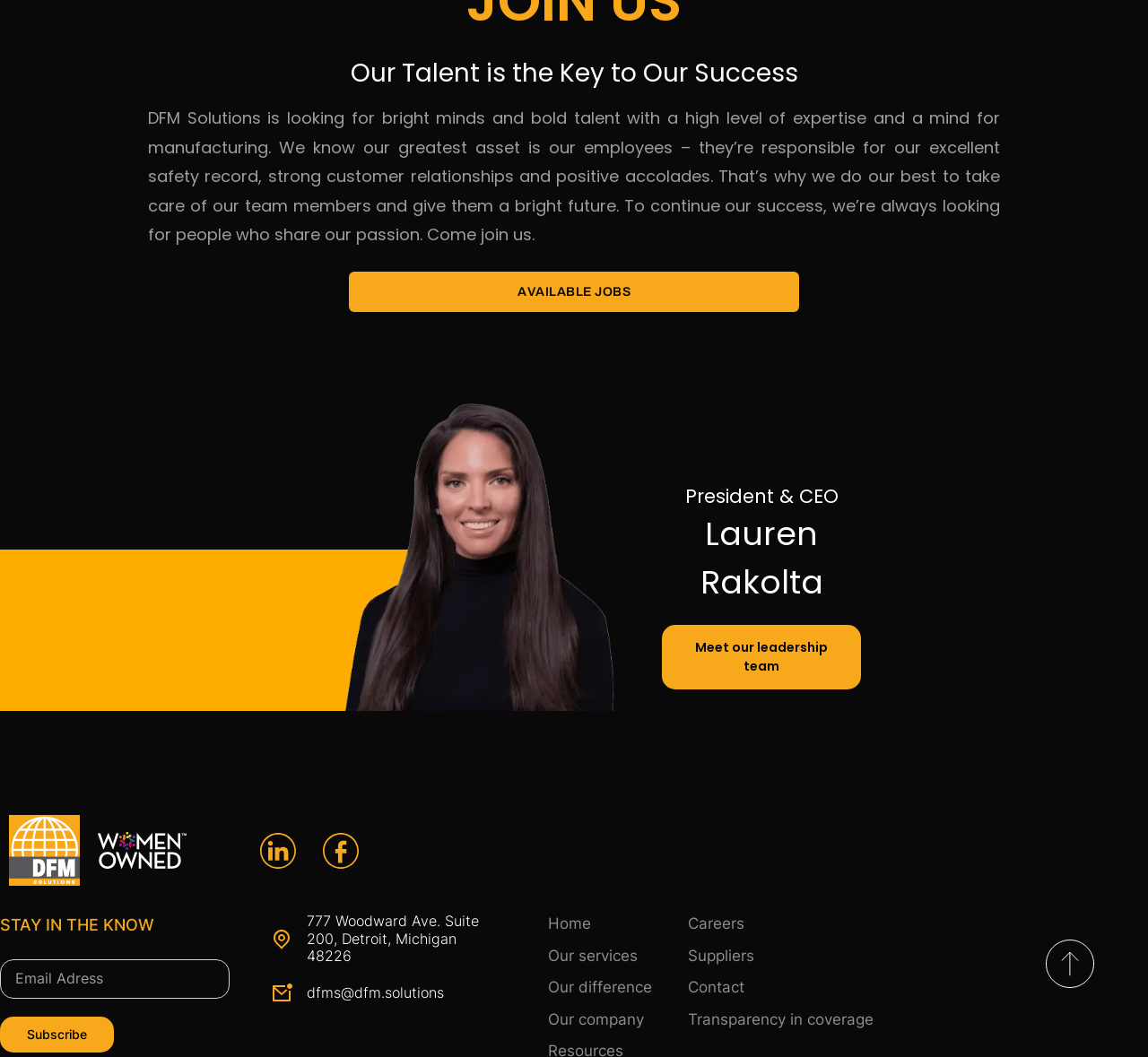Identify the bounding box coordinates of the section that should be clicked to achieve the task described: "Meet our leadership team".

[0.577, 0.591, 0.75, 0.652]